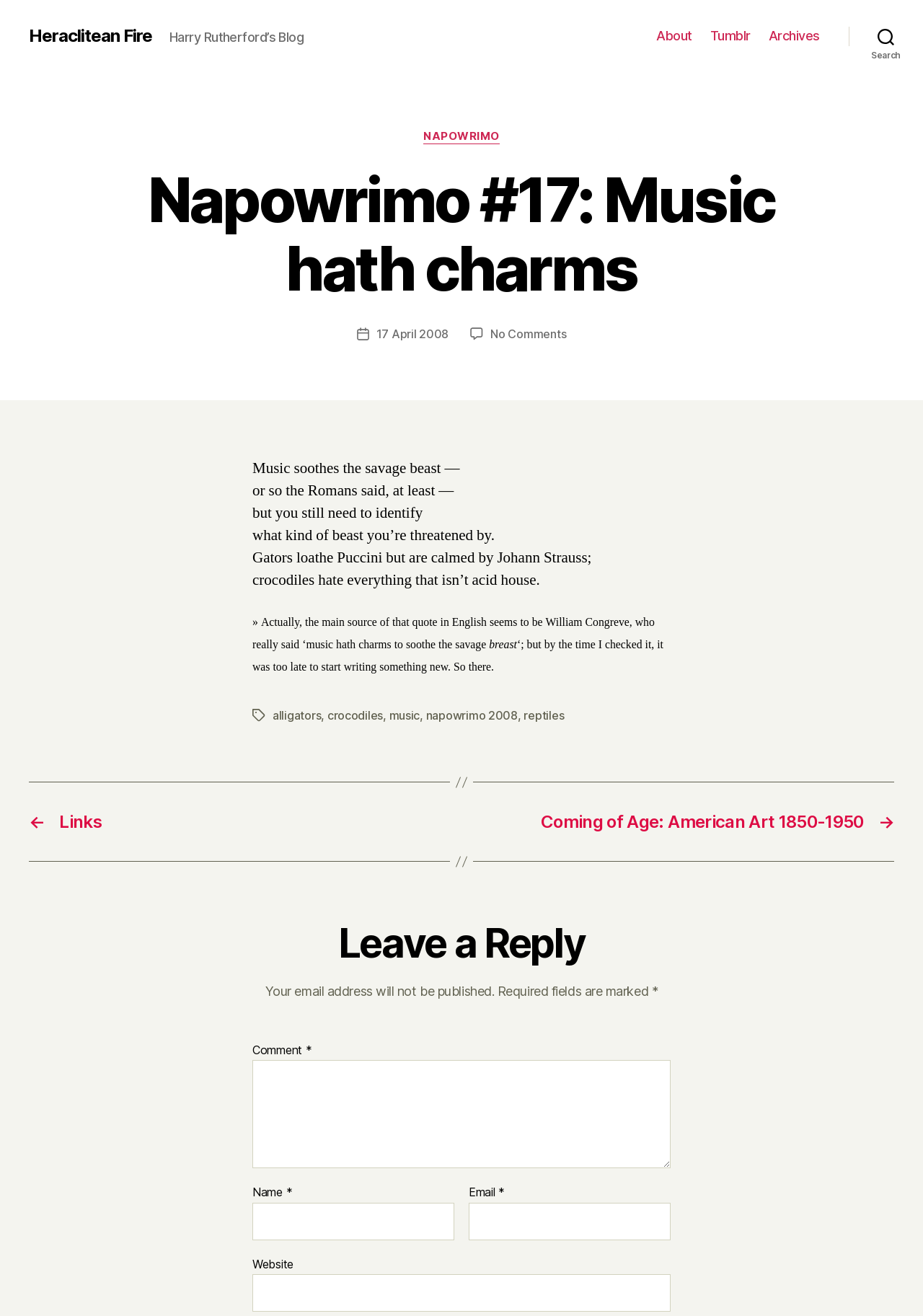Please provide the bounding box coordinates in the format (top-left x, top-left y, bottom-right x, bottom-right y). Remember, all values are floating point numbers between 0 and 1. What is the bounding box coordinate of the region described as: app:desktop

None